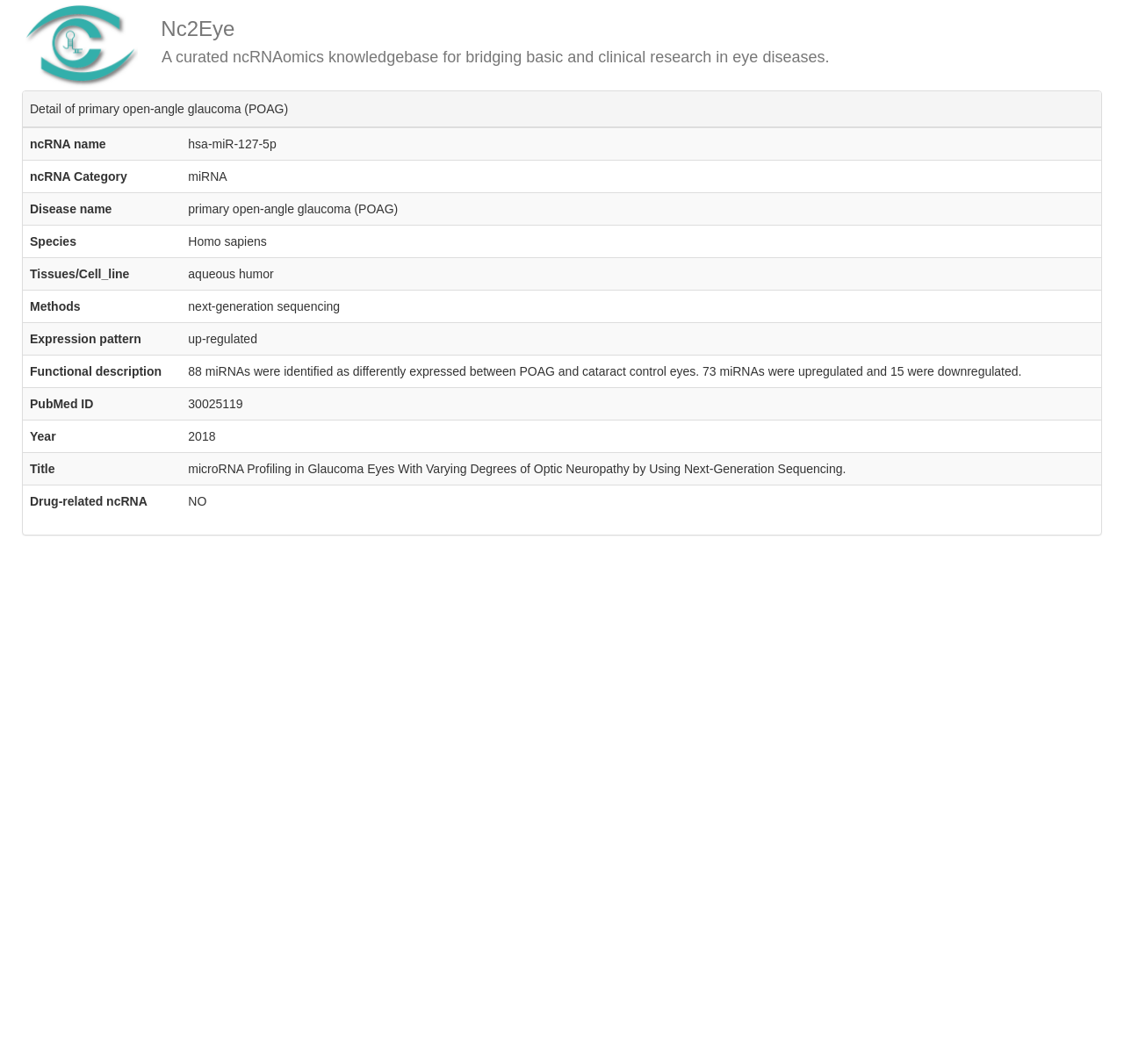Write an exhaustive caption that covers the webpage's main aspects.

The webpage is about Nc2Eye, a literature-mined resource of experimentally validated non-coding RNAs in eye diseases. At the top left corner, there is a logo image. Next to the logo, there are two headings: "Nc2Eye" and "A curated ncRNAomics knowledgebase for bridging basic and clinical research in eye diseases." 

Below the headings, there is a static text "Detail of primary open-angle glaucoma (POAG)". Underneath the text, there is a table that occupies most of the page. The table has multiple rows, each containing several grid cells with information about ncRNAs, including their names, categories, disease names, species, tissues or cell lines, methods, expression patterns, functional descriptions, PubMed IDs, years, titles, and whether they are drug-related. The table has a total of 11 rows, each with 2 grid cells. The grid cells are arranged in a neat and organized manner, making it easy to read and compare the information.